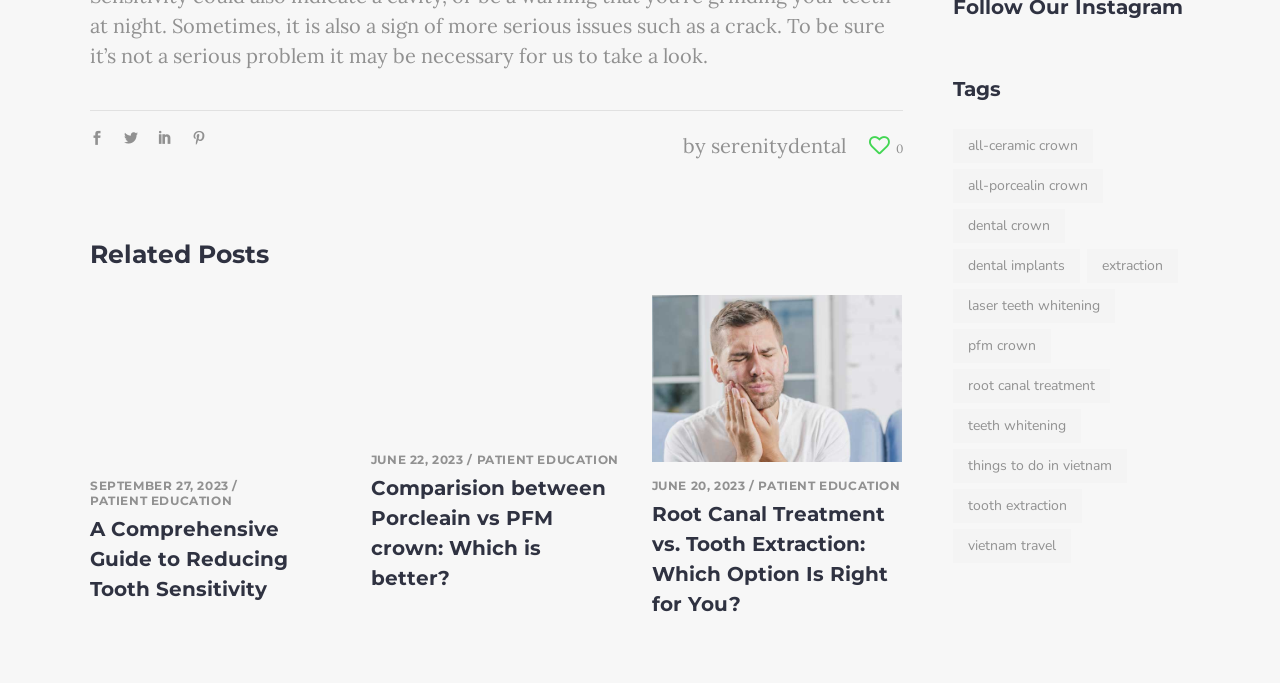Please identify the bounding box coordinates of the element I need to click to follow this instruction: "Explore the 'PATIENT EDUCATION' category".

[0.372, 0.662, 0.483, 0.684]